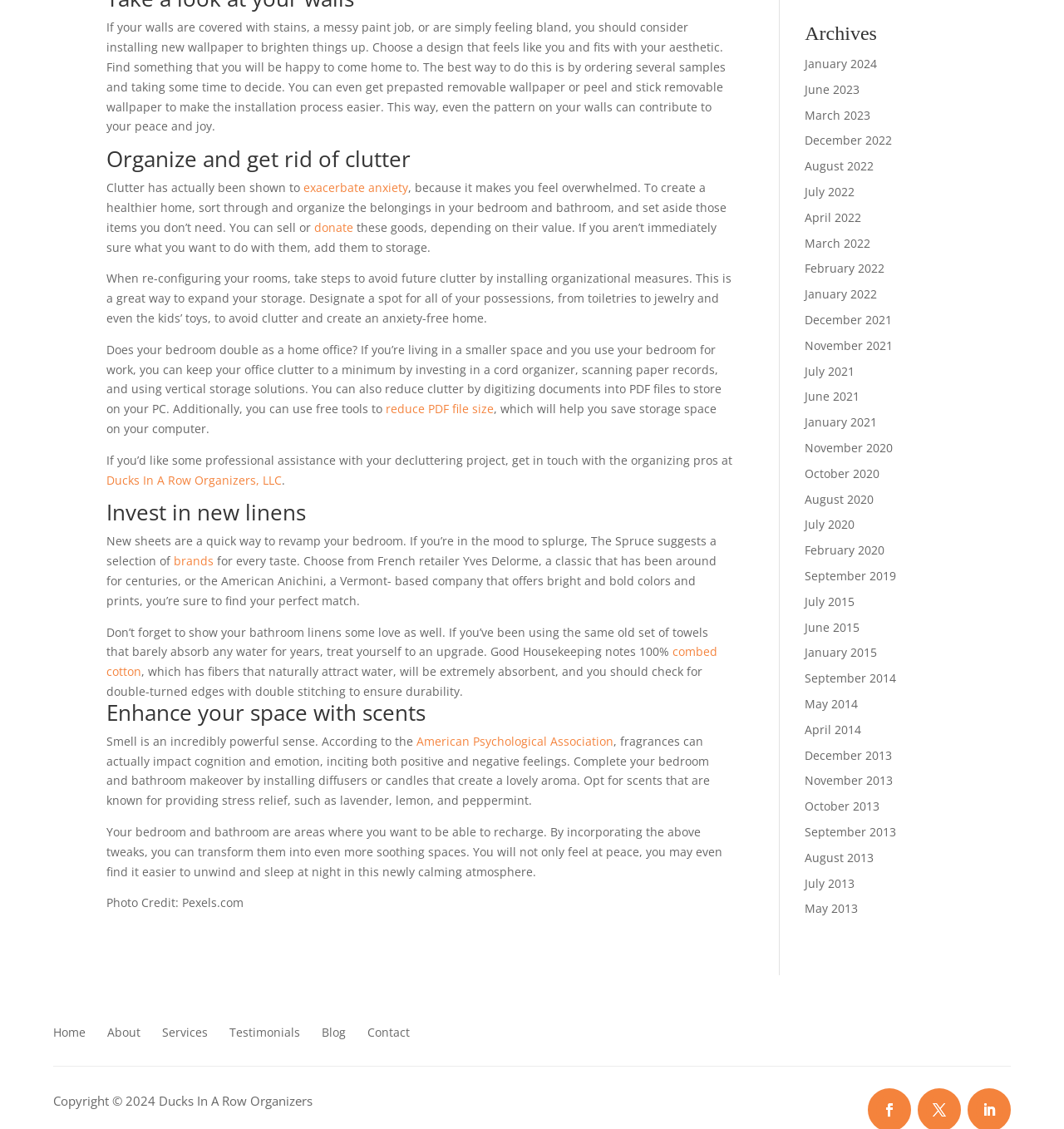What type of cotton is recommended for bathroom linens?
Give a thorough and detailed response to the question.

The webpage suggests using 100% combed cotton for bathroom linens because it has fibers that naturally attract water, making it extremely absorbent.